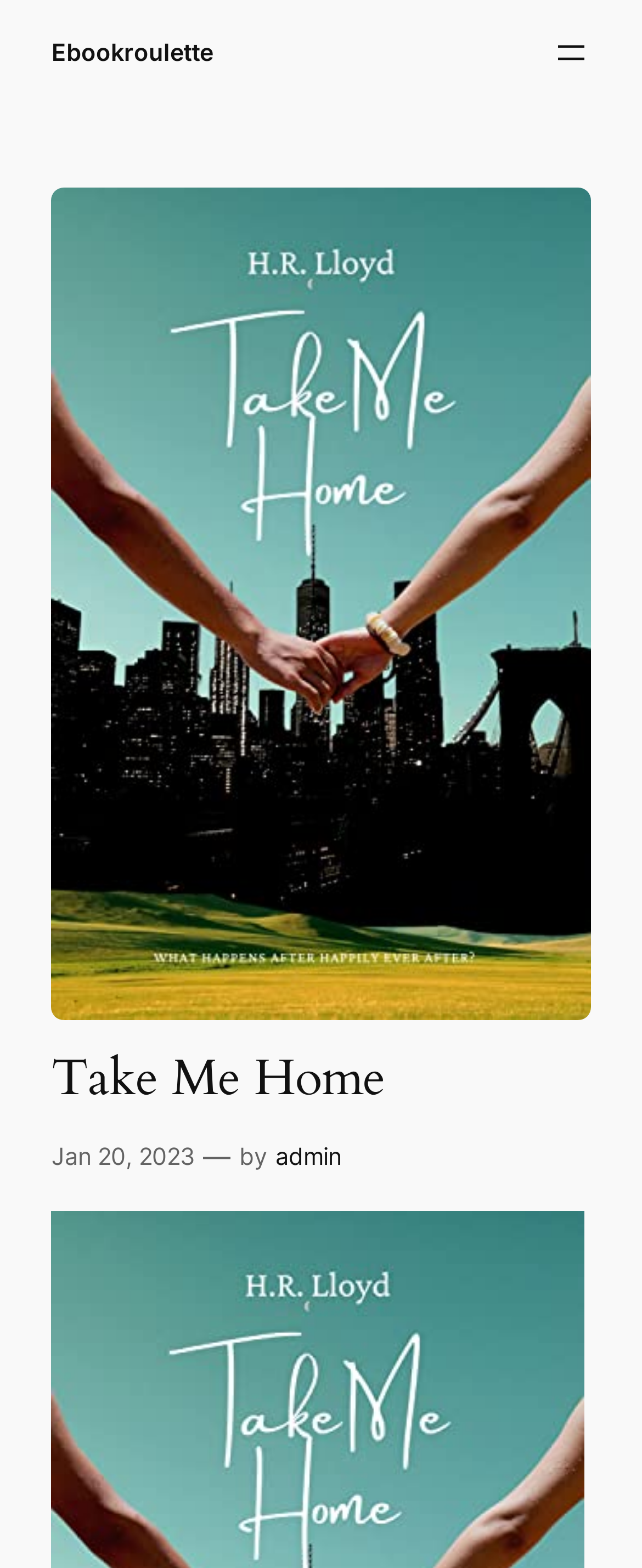Who is the author of the latest article?
Look at the screenshot and give a one-word or phrase answer.

admin